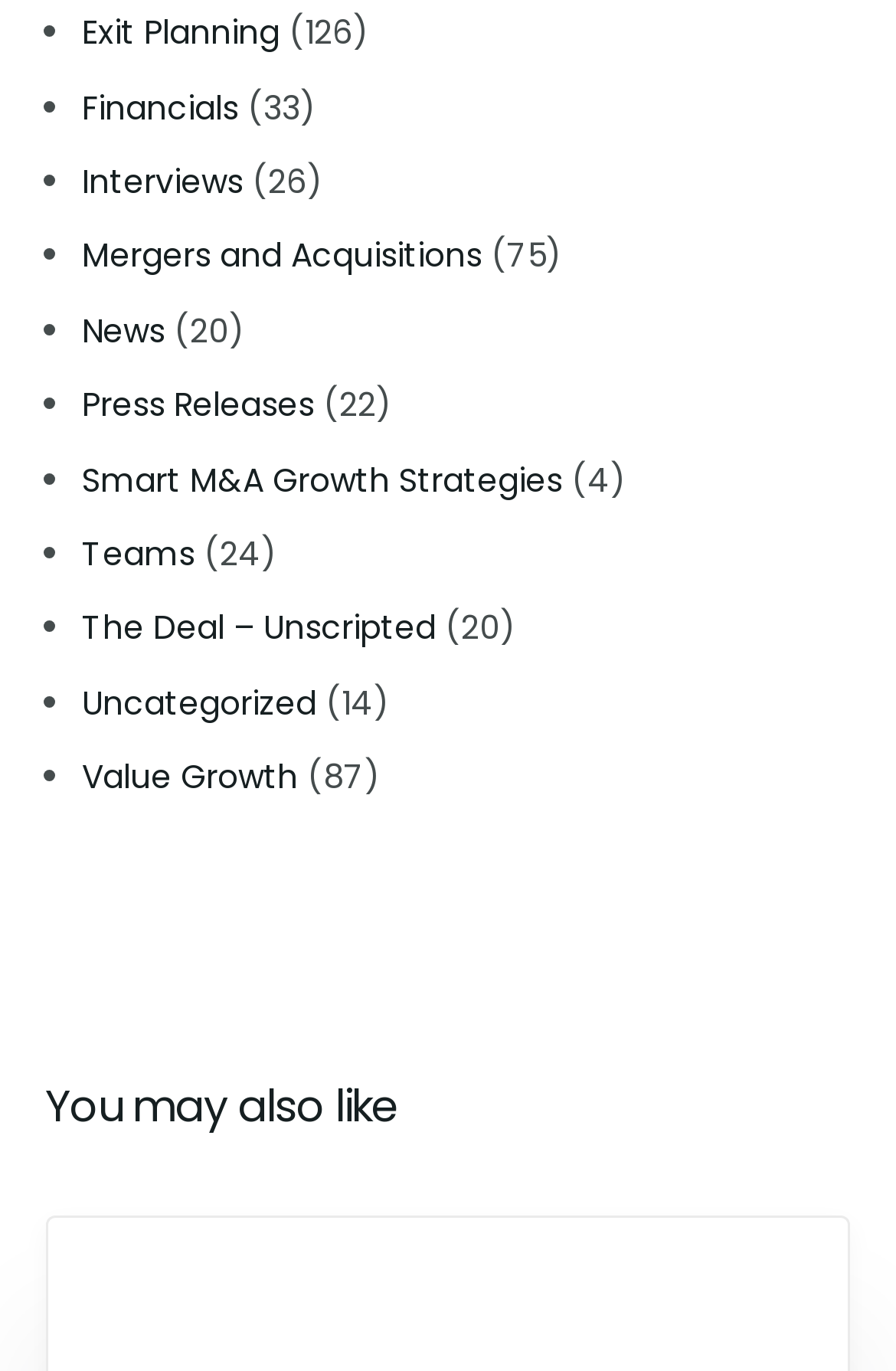Can you specify the bounding box coordinates of the area that needs to be clicked to fulfill the following instruction: "Explore Smart M&A Growth Strategies"?

[0.092, 0.333, 0.628, 0.366]